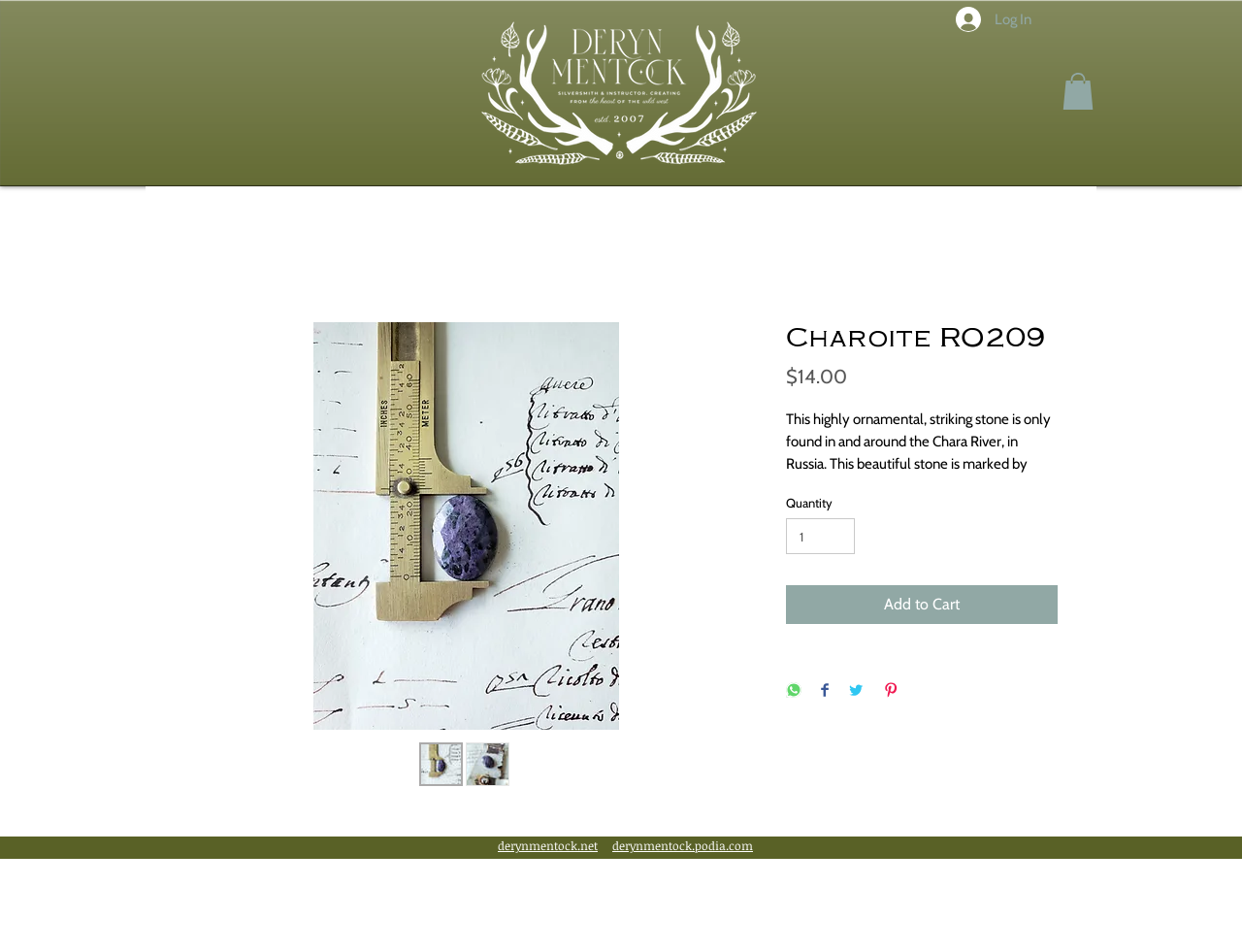Determine the coordinates of the bounding box that should be clicked to complete the instruction: "Change the quantity". The coordinates should be represented by four float numbers between 0 and 1: [left, top, right, bottom].

[0.633, 0.544, 0.688, 0.583]